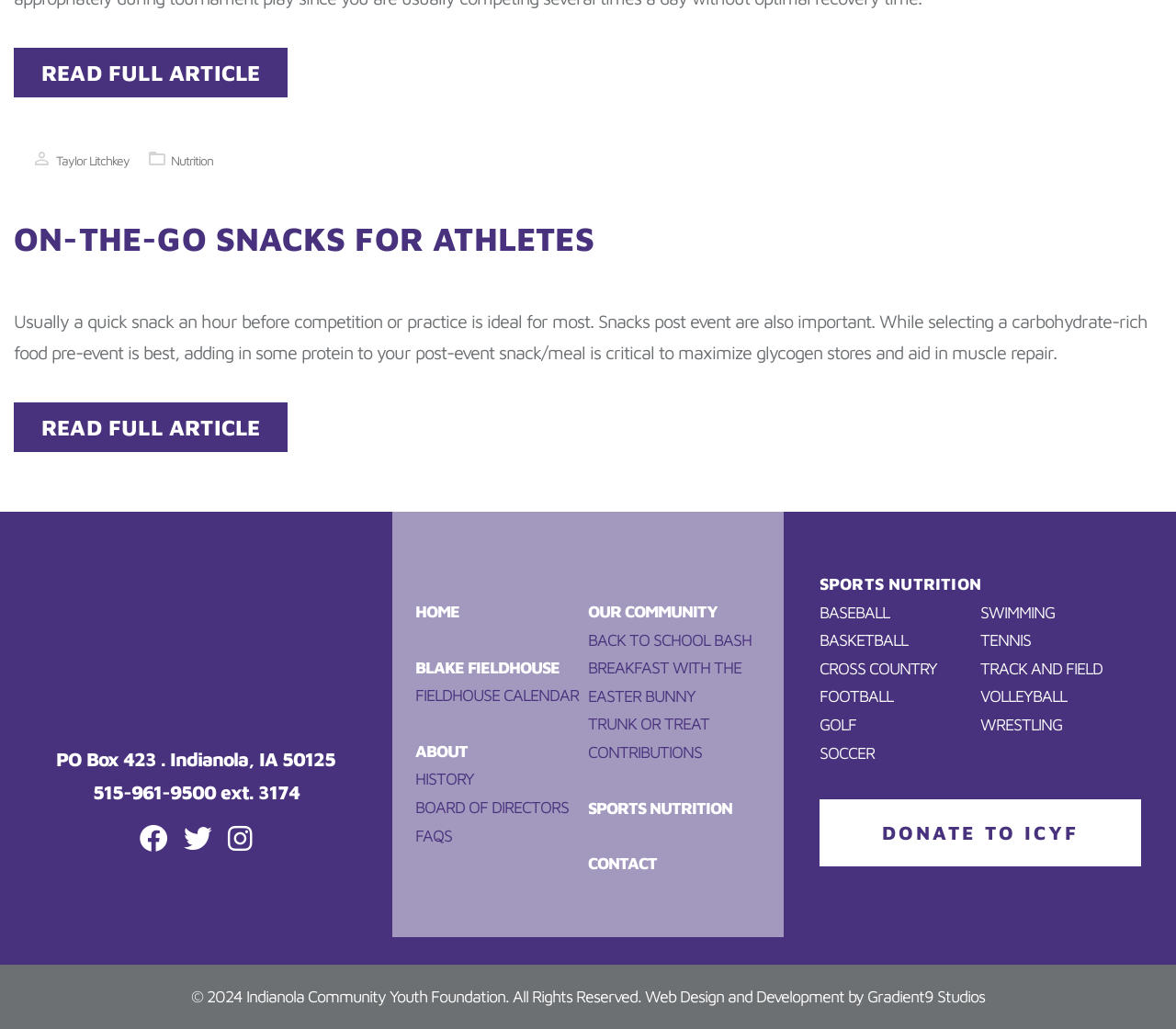By analyzing the image, answer the following question with a detailed response: What is the phone number of the Indianola Community Youth Foundation?

The phone number is mentioned in the contact information section at the bottom of the webpage, along with the address 'PO Box 423. Indianola, IA 50125'.